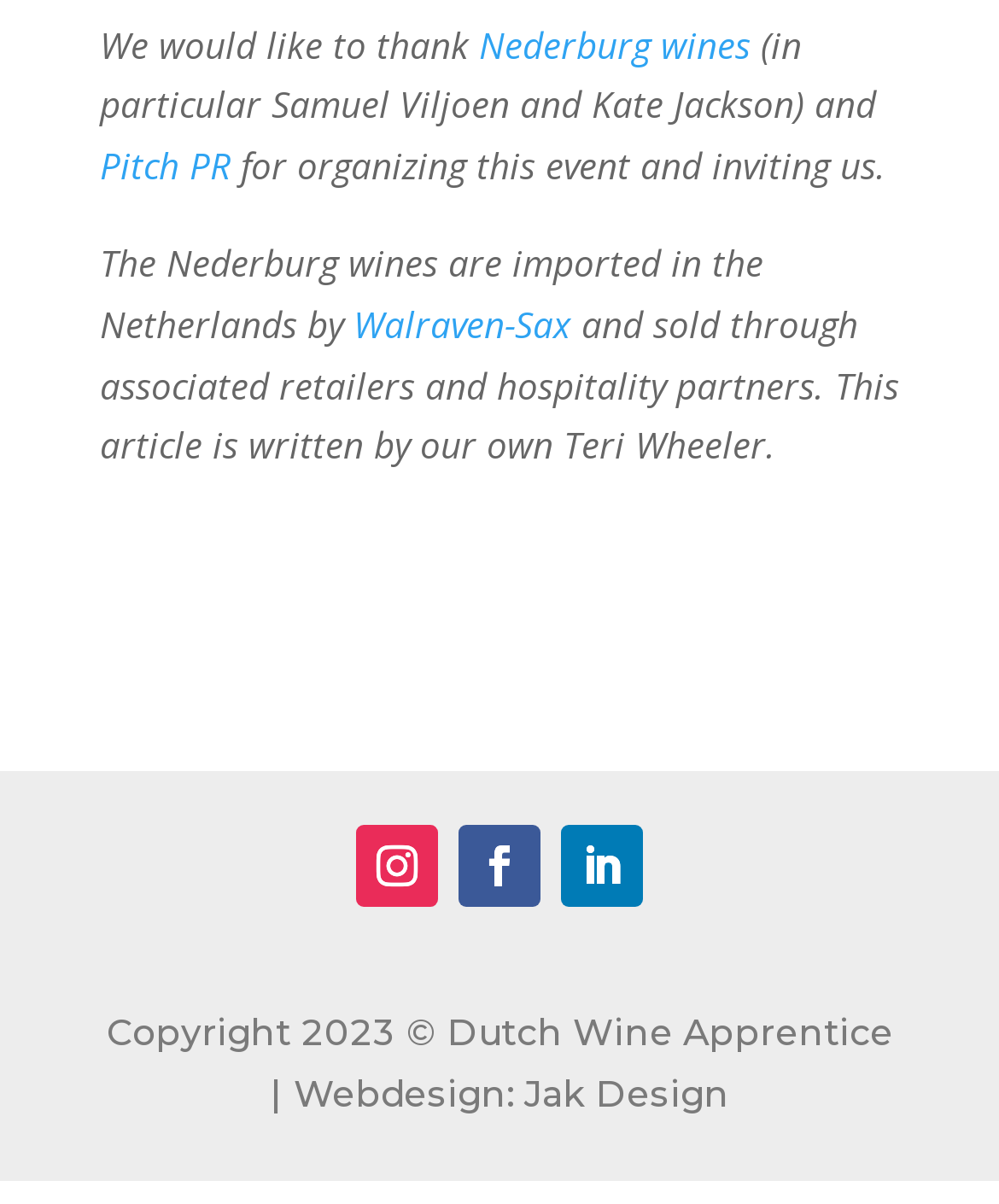Using the format (top-left x, top-left y, bottom-right x, bottom-right y), and given the element description, identify the bounding box coordinates within the screenshot: Pitch PR

[0.1, 0.117, 0.231, 0.158]